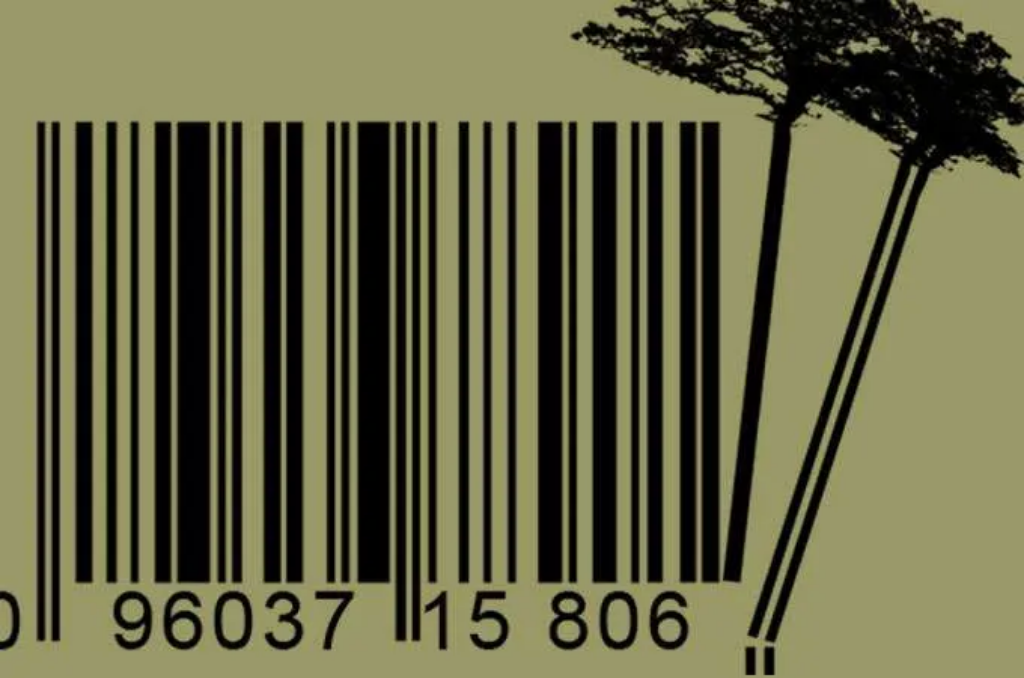Explain the image in a detailed way.

The image features a creatively designed barcode that merges themes of sustainability and nature. The barcode, predominantly in black and white, is complemented by an artistic illustration of two trees emerging from its right side, symbolizing the intersection of commerce and the environment. The background is textured in a warm olive green, enhancing the organic feel of the design. This imagery likely reflects a broader context of environmental awareness or a focus on ecological products, aligning with the themes of the publication, which includes updates on sustainability and climate science, as highlighted in the surrounding text about engaging with researchers and policymakers.